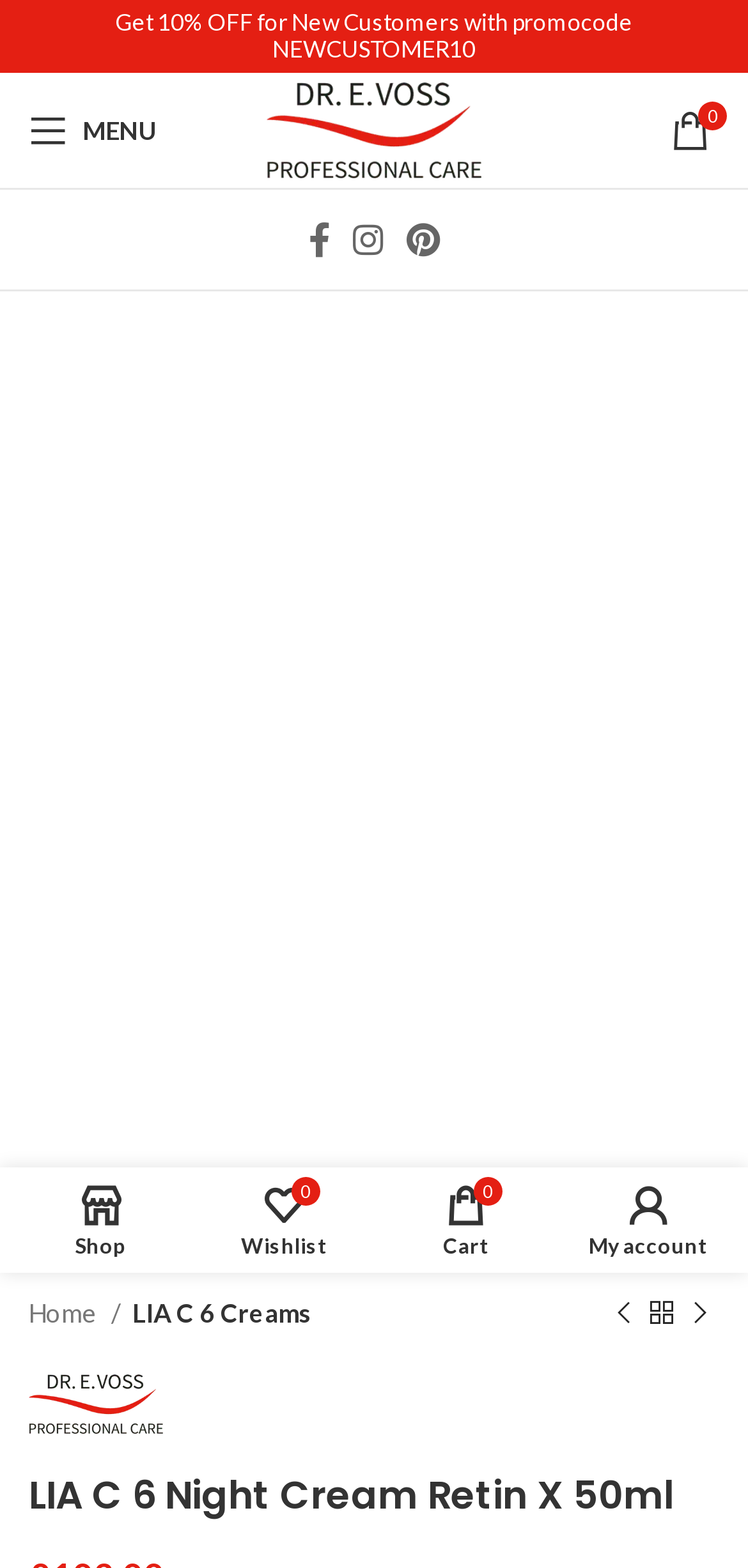Kindly determine the bounding box coordinates of the area that needs to be clicked to fulfill this instruction: "Open mobile menu".

[0.013, 0.059, 0.236, 0.108]